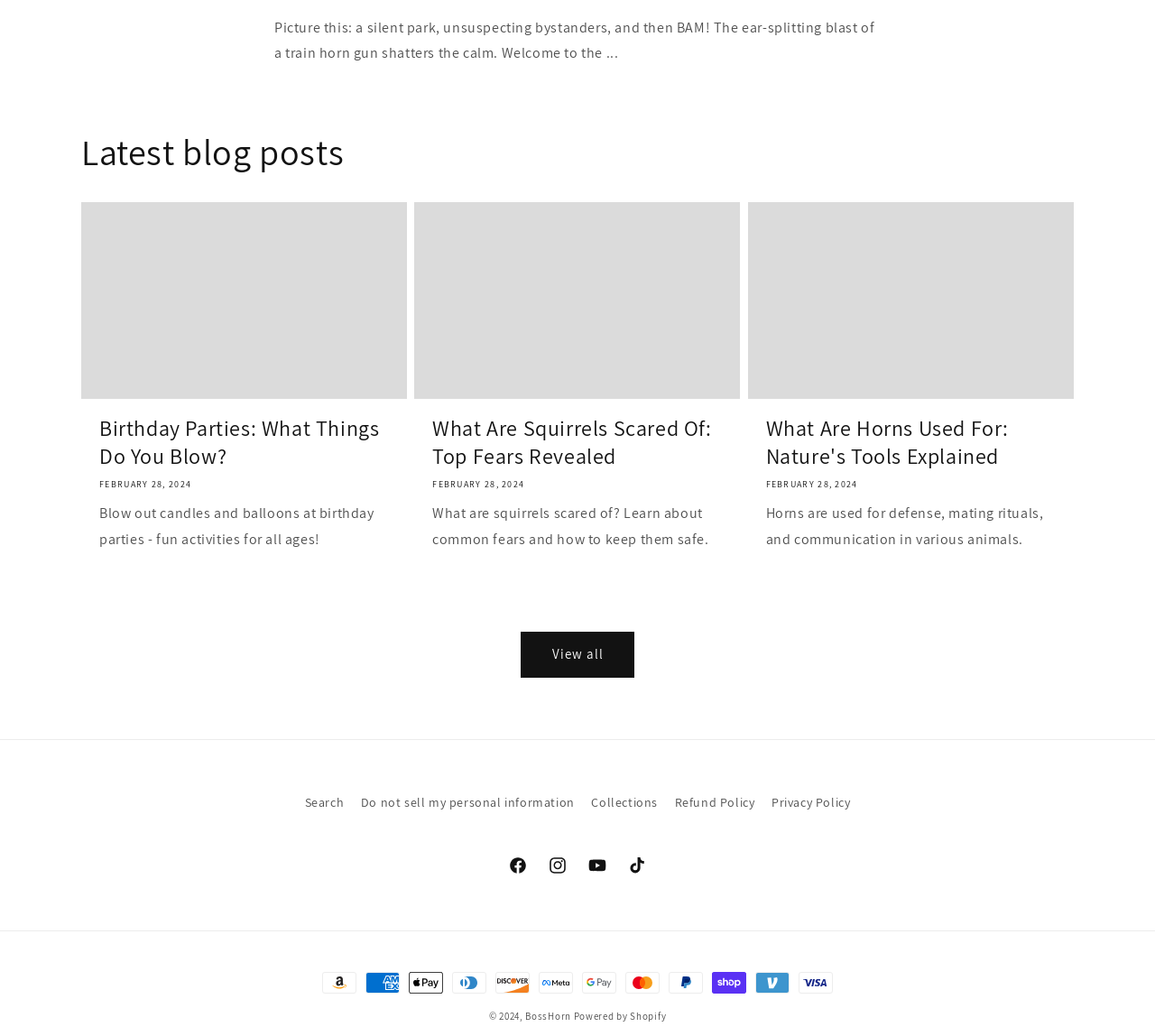Please pinpoint the bounding box coordinates for the region I should click to adhere to this instruction: "View all latest blog posts".

[0.451, 0.61, 0.549, 0.654]